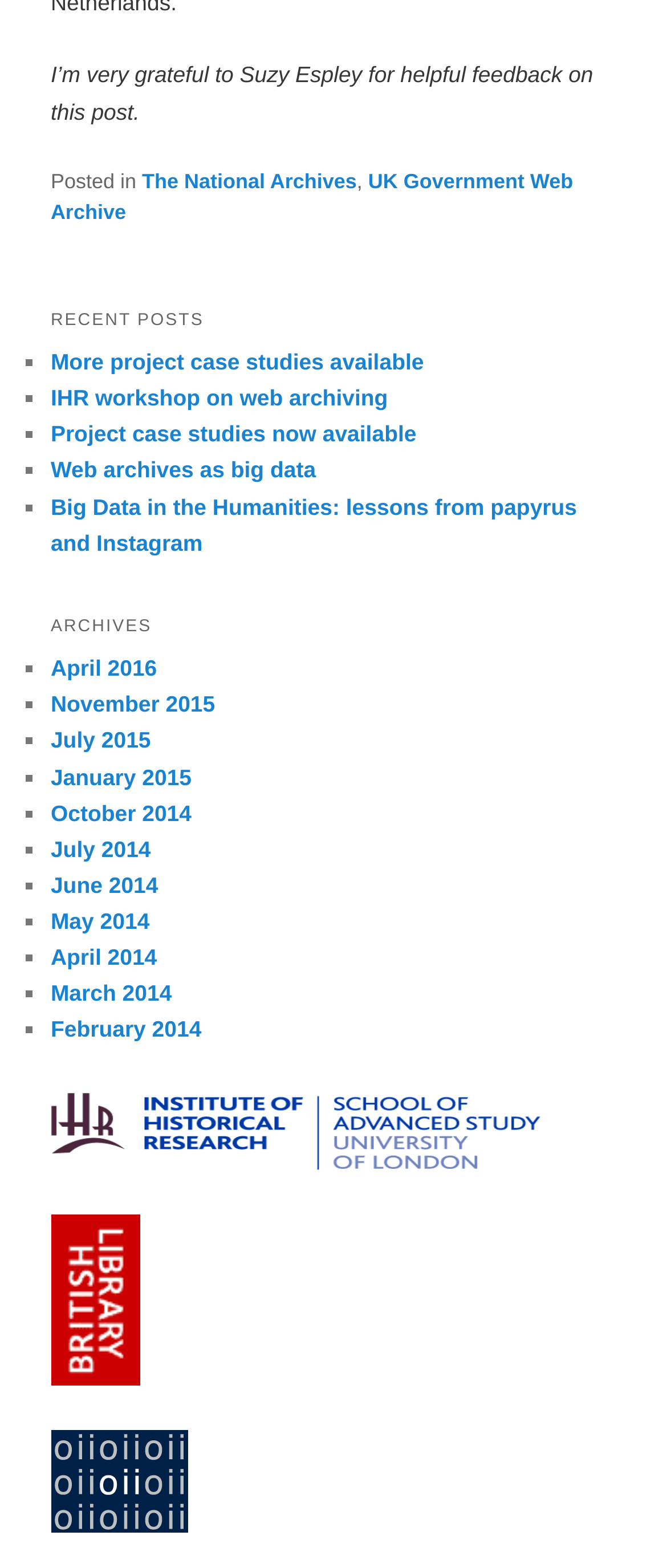Please respond to the question with a concise word or phrase:
What is the time period covered by the archives?

2014-2016